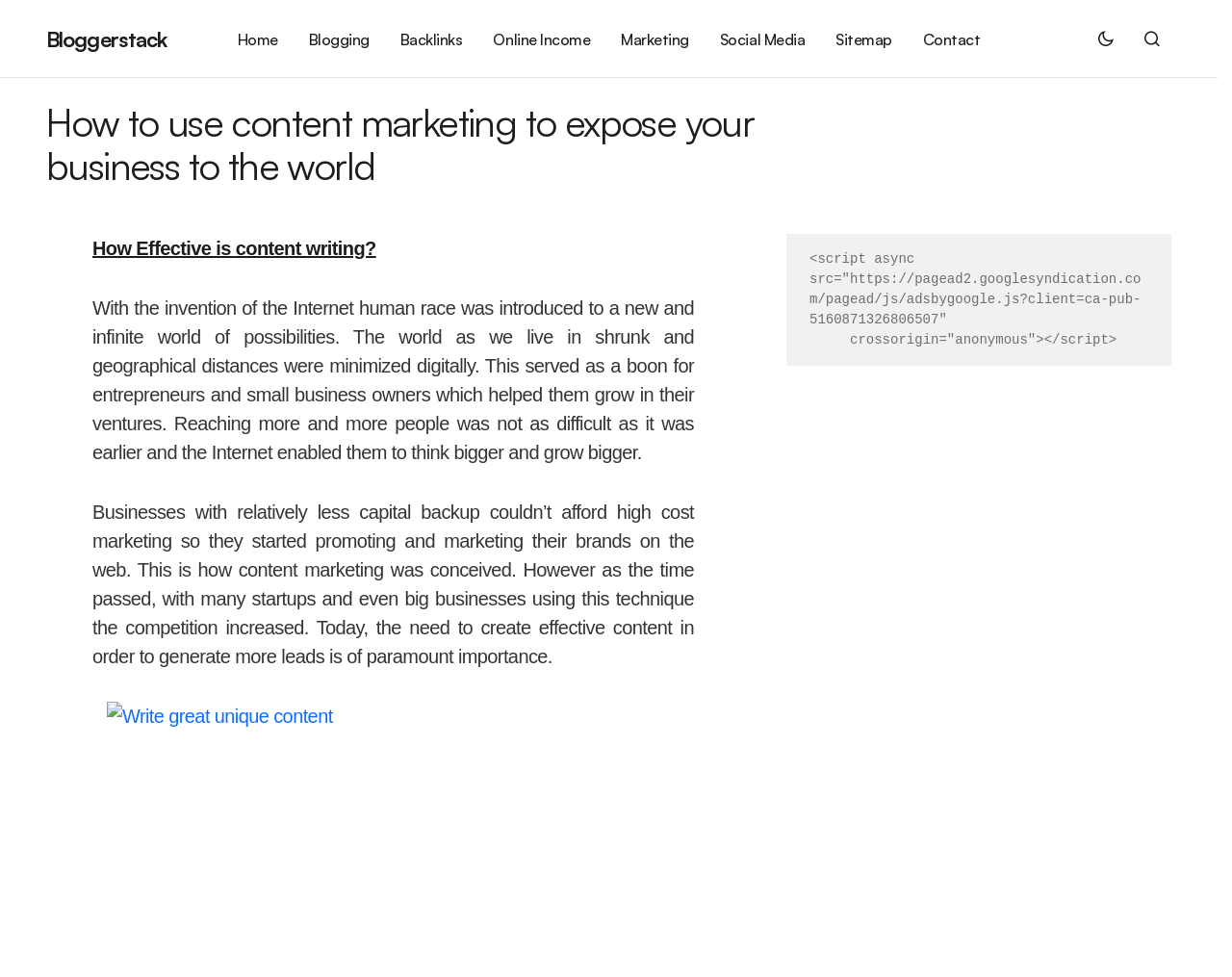Identify the headline of the webpage and generate its text content.

How to use content marketing to expose your business to the world